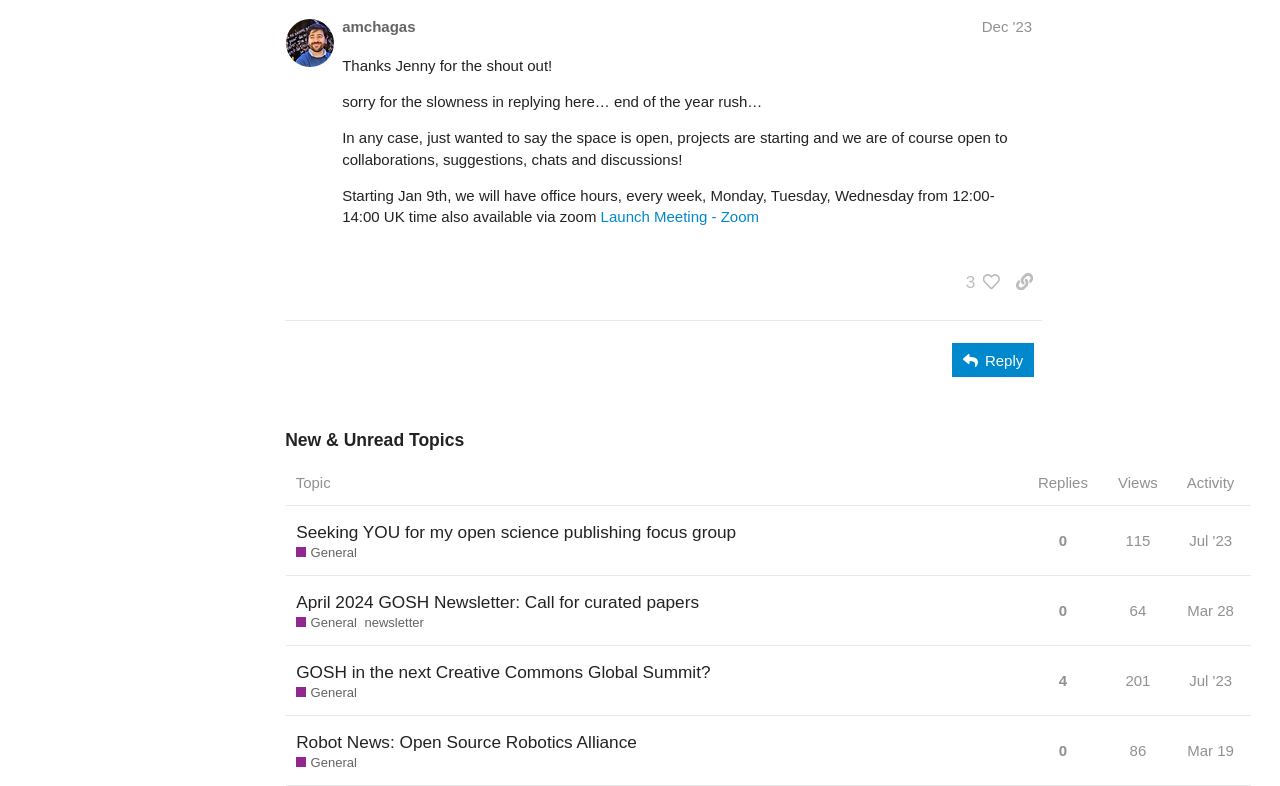Identify the bounding box coordinates of the clickable region required to complete the instruction: "View the topic 'Seeking YOU for my open science publishing focus group'". The coordinates should be given as four float numbers within the range of 0 and 1, i.e., [left, top, right, bottom].

[0.223, 0.659, 0.801, 0.733]